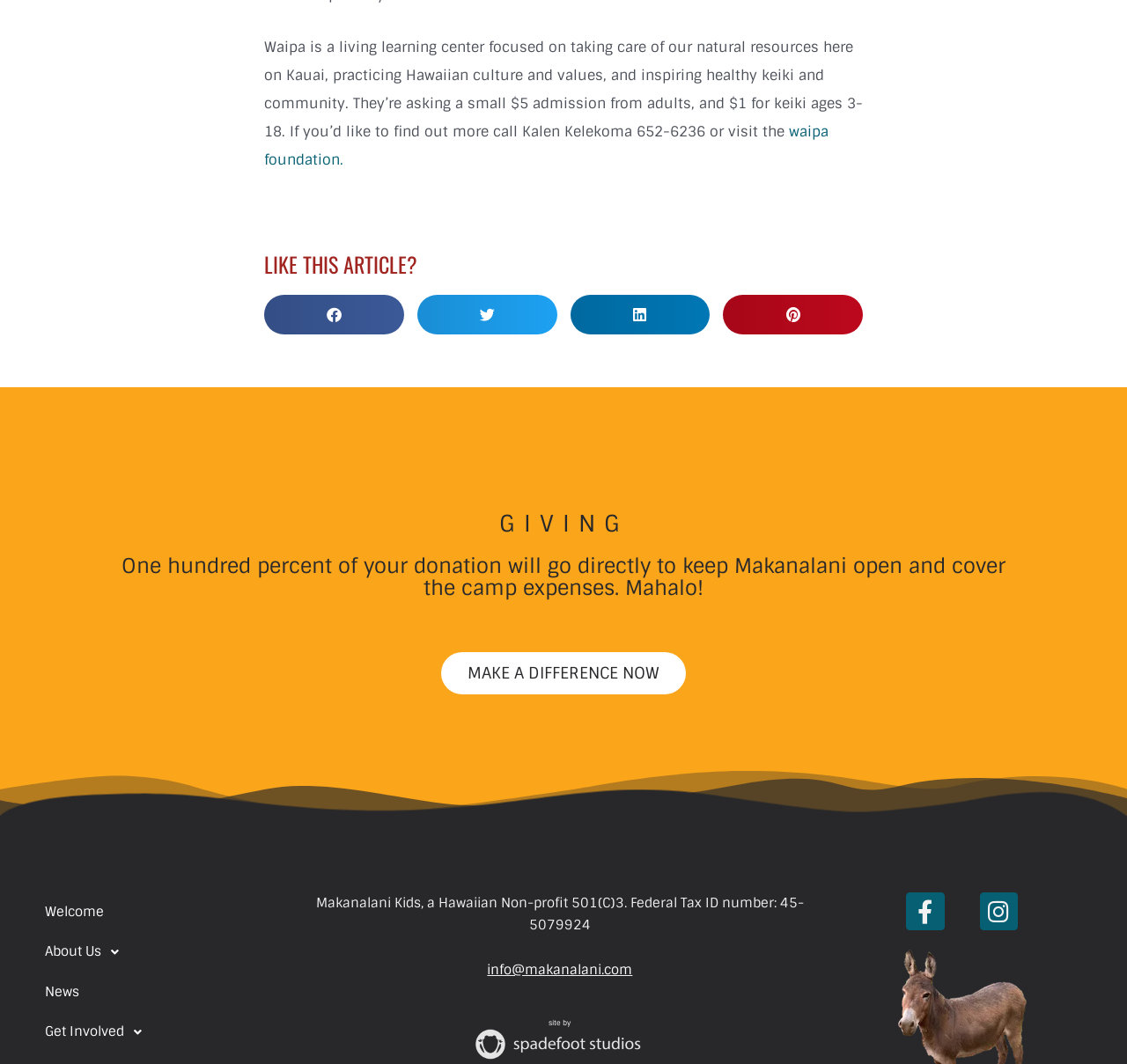Could you specify the bounding box coordinates for the clickable section to complete the following instruction: "Make a donation"?

[0.391, 0.613, 0.609, 0.653]